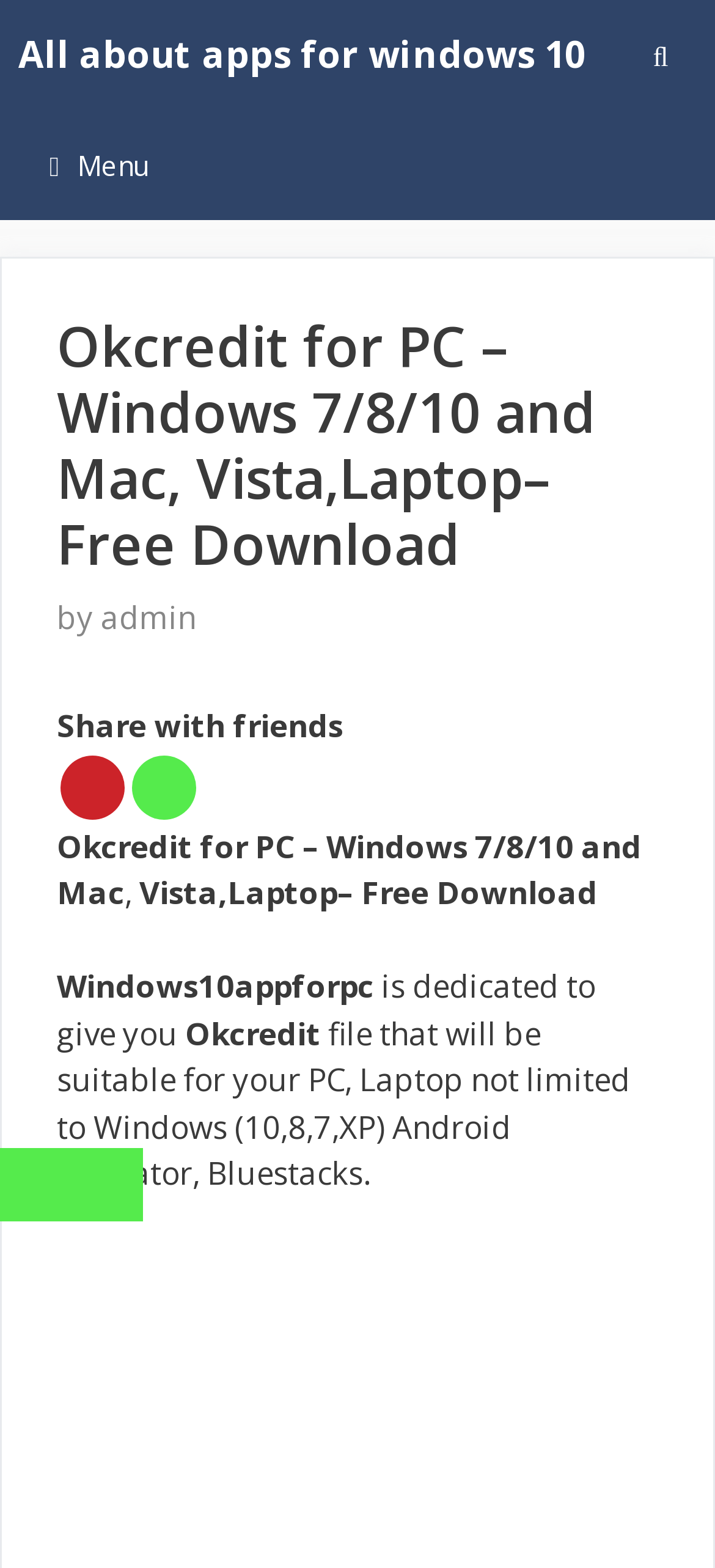Respond to the question with just a single word or phrase: 
How can the webpage be shared?

Through Pinterest, Whatsapp